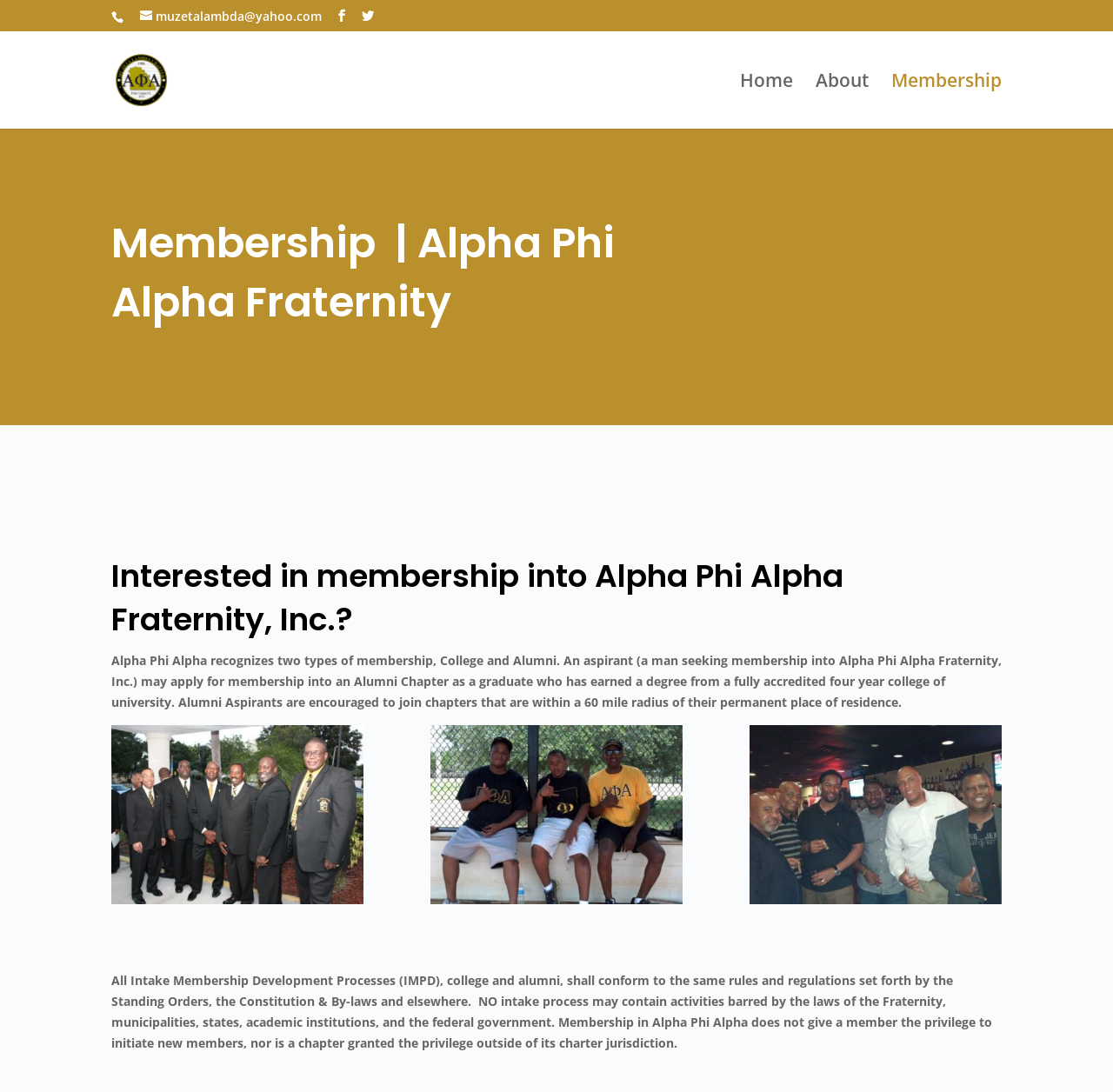Produce an elaborate caption capturing the essence of the webpage.

The webpage is about the membership of Mu Zeta Lambda Chapter of Alpha Phi Alpha Fraternity, Inc. At the top left, there is a link to an email address, muzetalambda@yahoo.com, and three social media links, represented by icons, are positioned to its right. Below these links, there is a link to the chapter's name, accompanied by an image with the same name.

On the top right, there are three navigation links: Home, About, and Membership. Below these links, there is a search bar that spans across the page, with a search box labeled "Search for:".

The main content of the page is divided into two sections. The first section has a heading that reads "Membership | Alpha Phi Alpha Fraternity" and a subheading that asks if the user is interested in membership into Alpha Phi Alpha Fraternity, Inc. Below this, there is a paragraph of text that explains the two types of membership, College and Alumni, and the eligibility criteria for Alumni Aspirants.

The second section has another heading and a long paragraph of text that outlines the rules and regulations for the Intake Membership Development Processes (IMDP) for both college and alumni memberships. This section also mentions that no intake process can contain activities barred by the laws of the Fraternity, municipalities, states, academic institutions, and the federal government.

At the bottom of the page, there are three links, represented by icons, that are evenly spaced across the page.